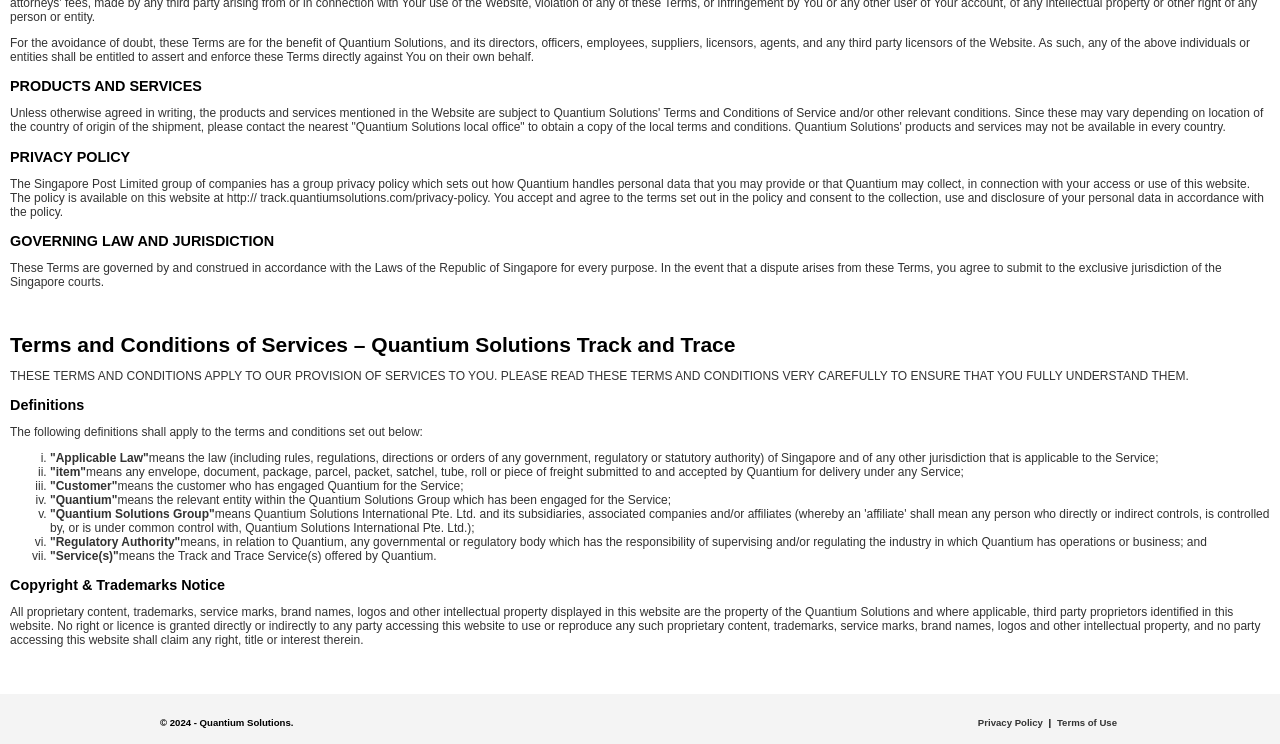Answer briefly with one word or phrase:
What is the meaning of 'Applicable Law'?

Law of Singapore and other jurisdictions